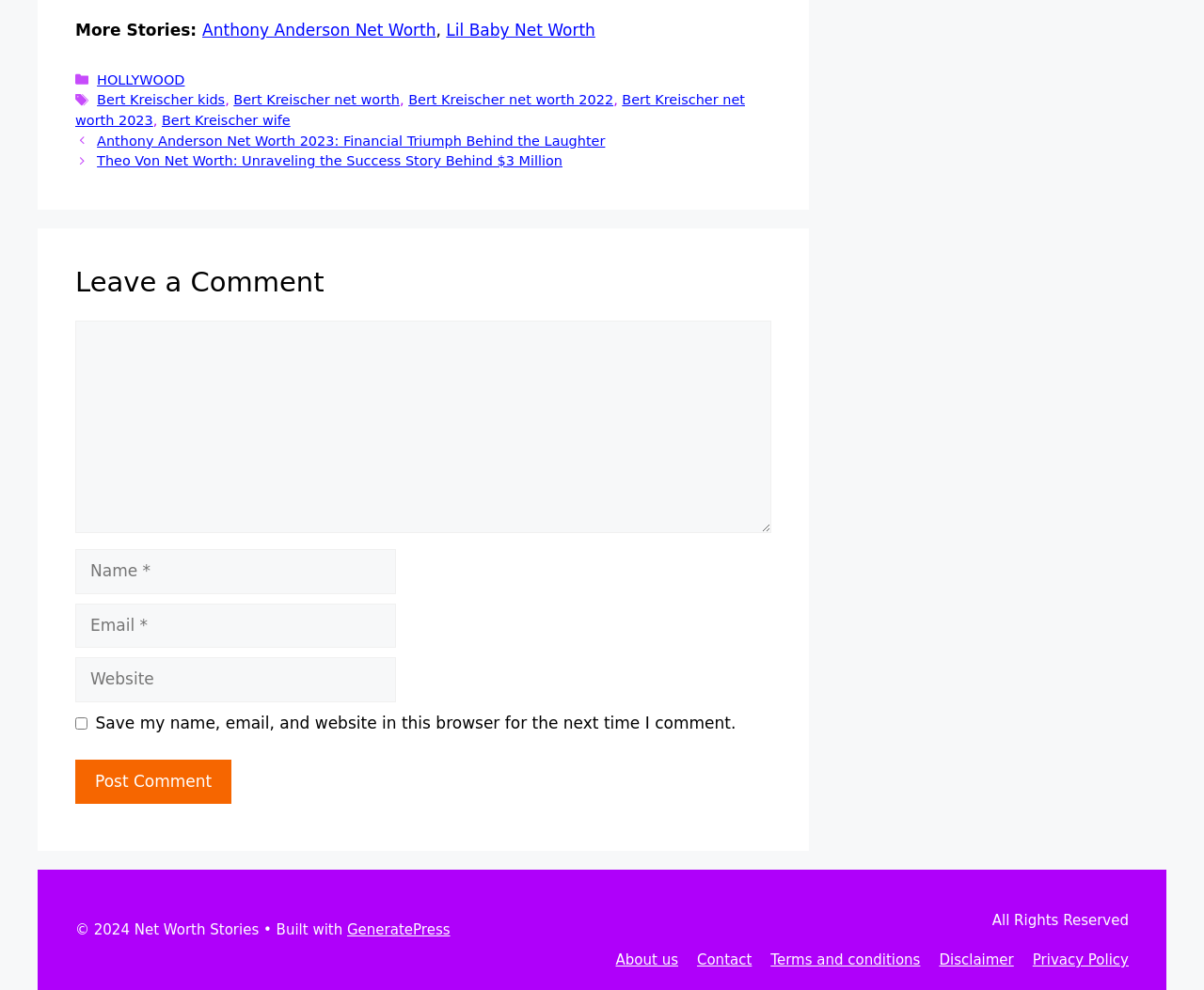Provide the bounding box coordinates of the section that needs to be clicked to accomplish the following instruction: "Click on the 'Anthony Anderson Net Worth' link."

[0.168, 0.021, 0.362, 0.04]